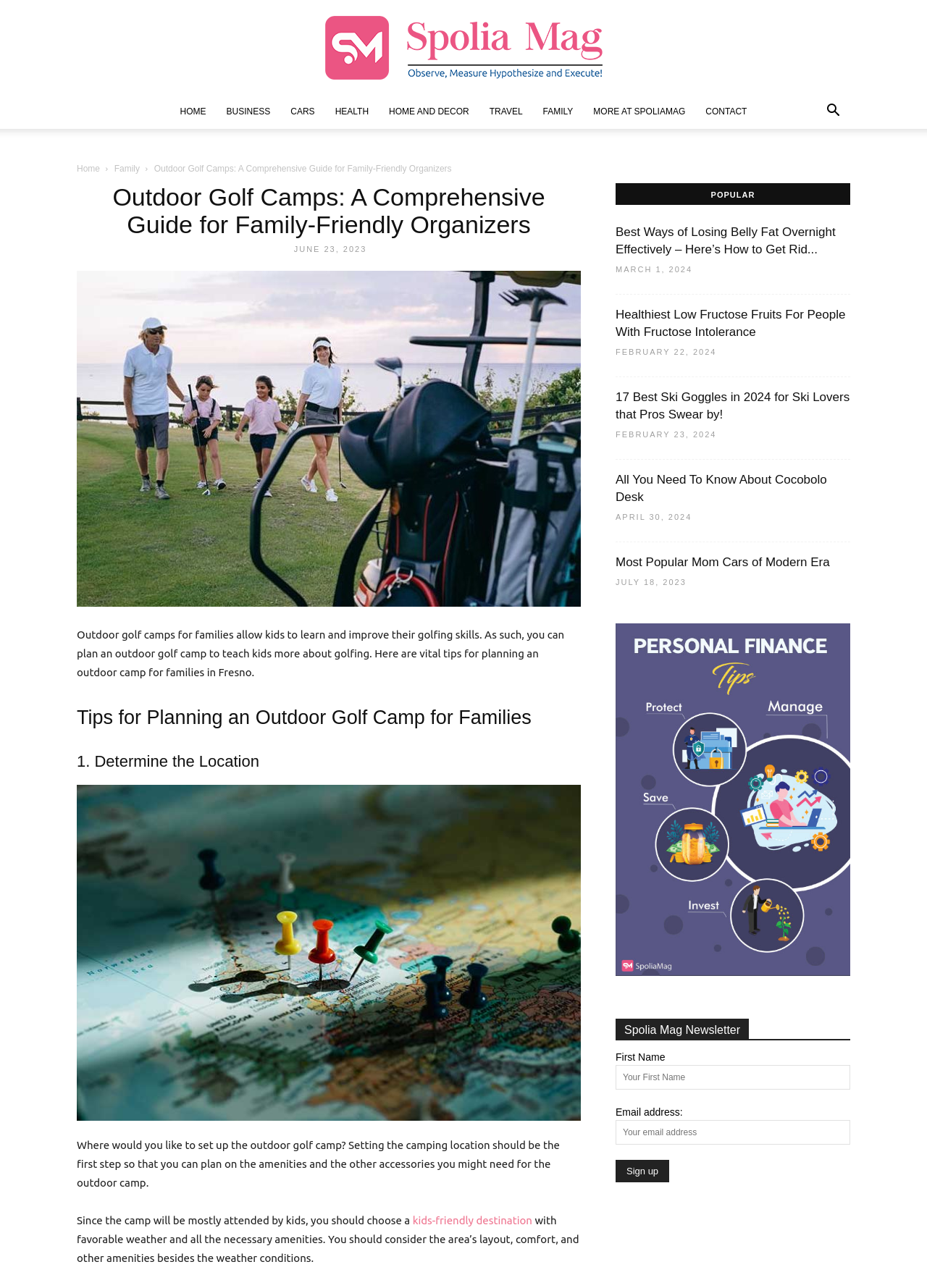What is the purpose of the newsletter section?
Based on the image, respond with a single word or phrase.

To sign up for the Spolia Mag newsletter